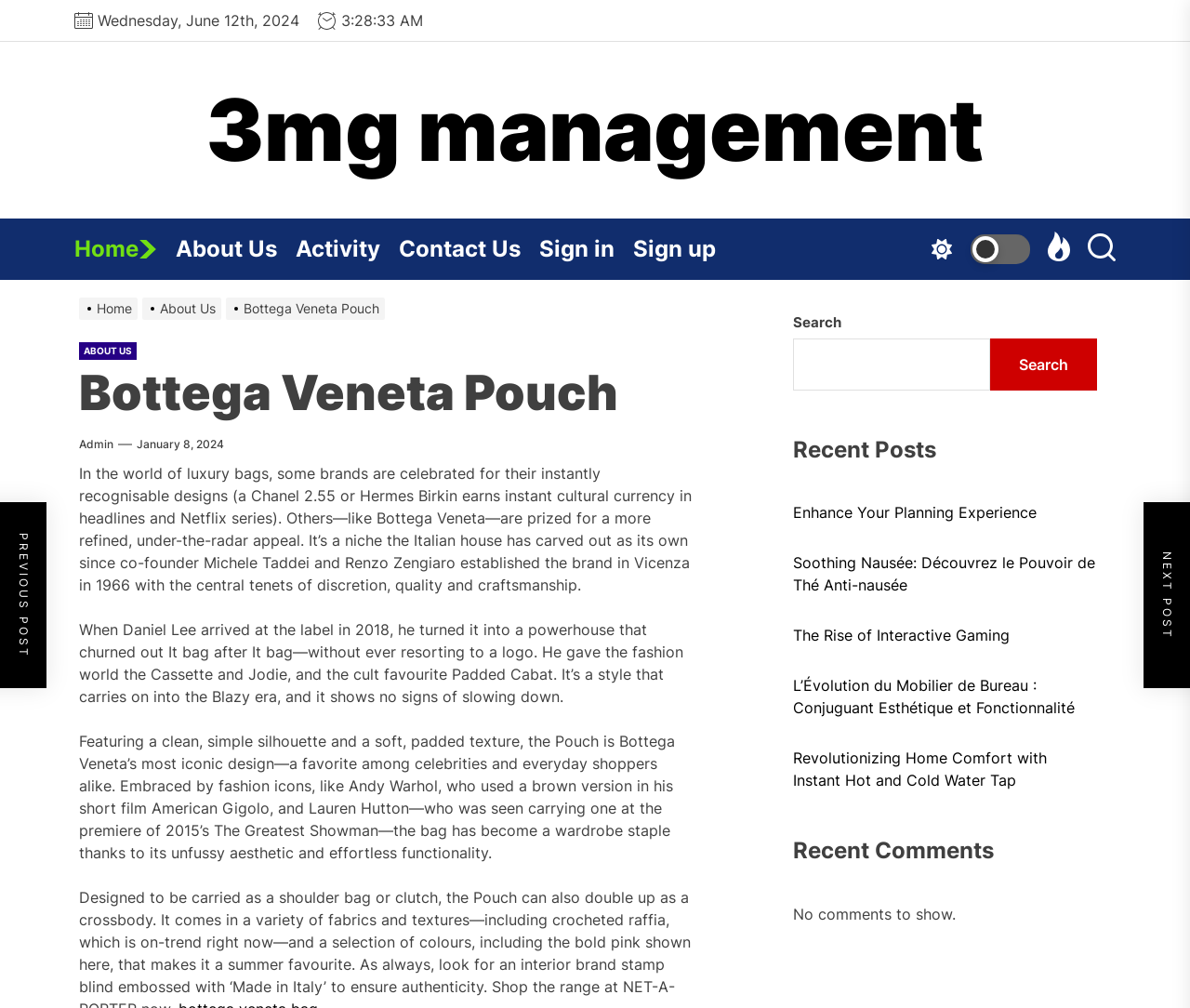What is the text above the search box?
Please give a detailed answer to the question using the information shown in the image.

I looked at the search box element and found a static text element above it with the content 'Search'.